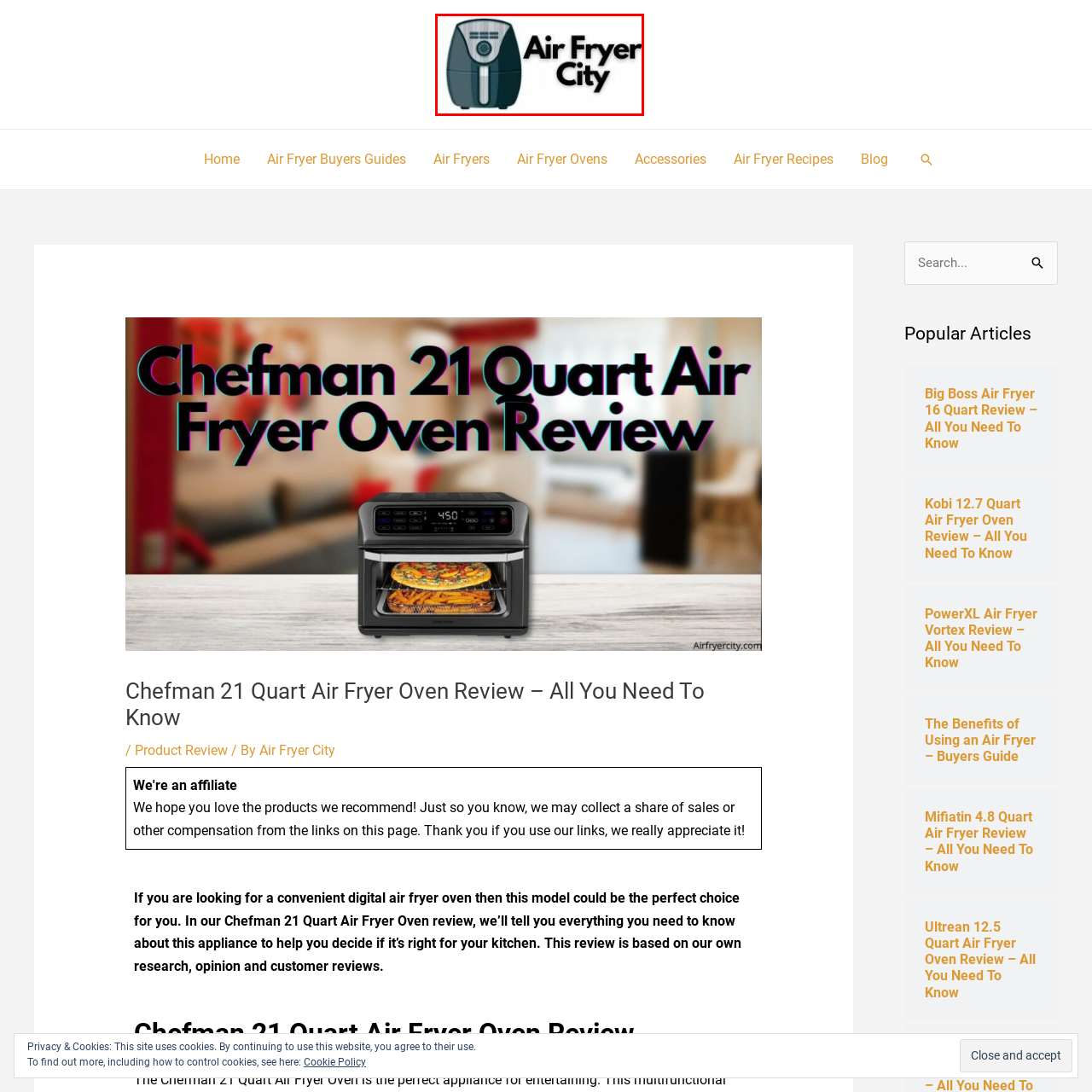Describe all the elements and activities occurring in the red-outlined area of the image extensively.

The image displays a sleek and modern design of an air fryer, prominently featuring the logo of "Air Fryer City." The air fryer is depicted in a dark blue color with elegant detailing, showcasing its functional elements such as a dial and vents, emphasizing its kitchen utility. The logo text "Air Fryer City" is presented in bold, black lettering beside the image, enhancing brand visibility. This visual encapsulates the essence of contemporary cooking appliances, inviting users to explore the features and benefits of air frying. Overall, the design communicates a blend of style and efficiency, reflecting the advancements in kitchen technology.